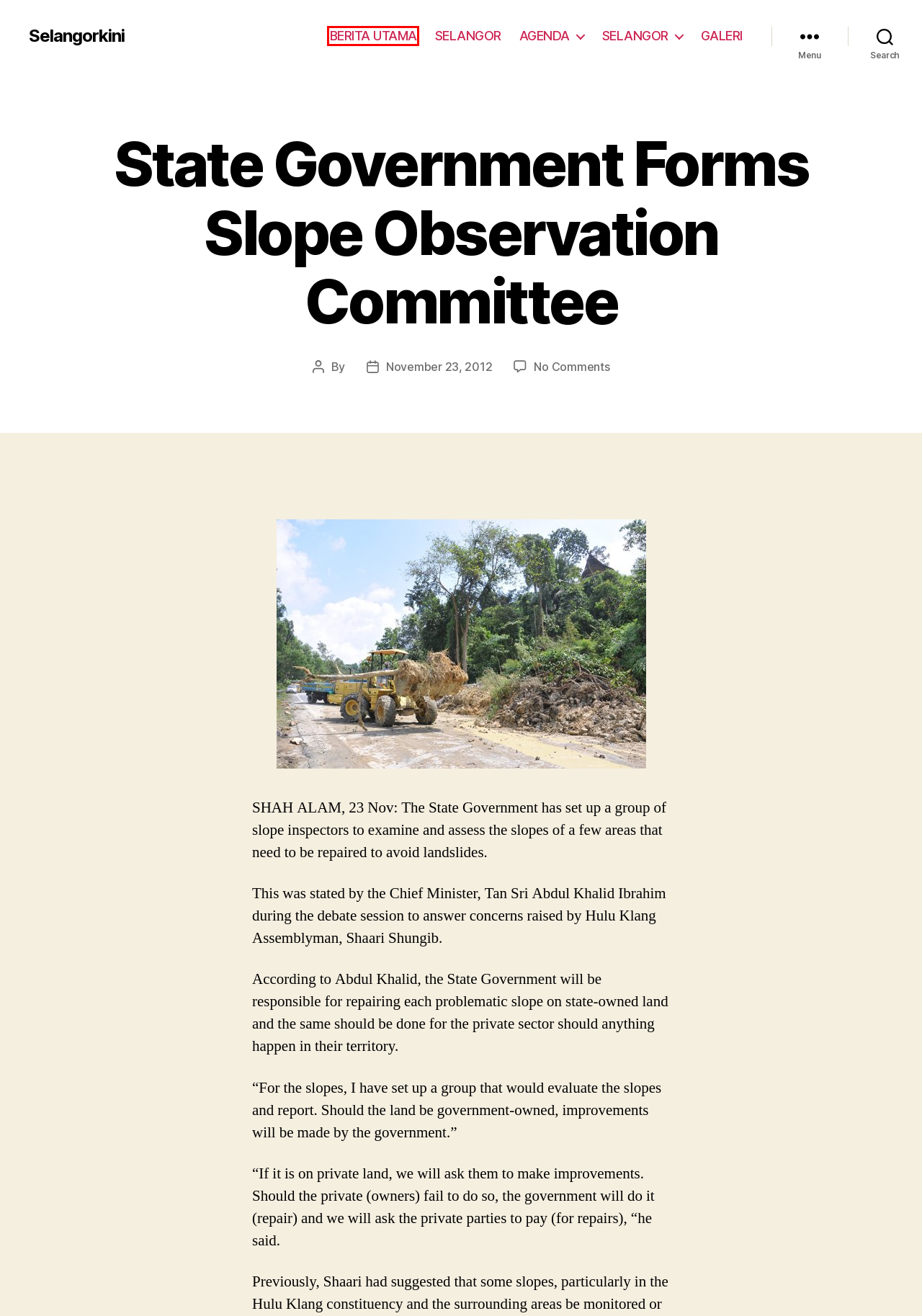Review the webpage screenshot provided, noting the red bounding box around a UI element. Choose the description that best matches the new webpage after clicking the element within the bounding box. The following are the options:
A. State Representatives & Institutions – Selangorkini
B. BERITA UTAMA – Selangorkini
C. State Assemblymen – Selangorkini
D. GALERI – Selangorkini
E. AGENDA – Selangorkini
F. Selangorkini
G. SELANGOR – Selangorkini
H. SUKANKINI – Selangorkini

B